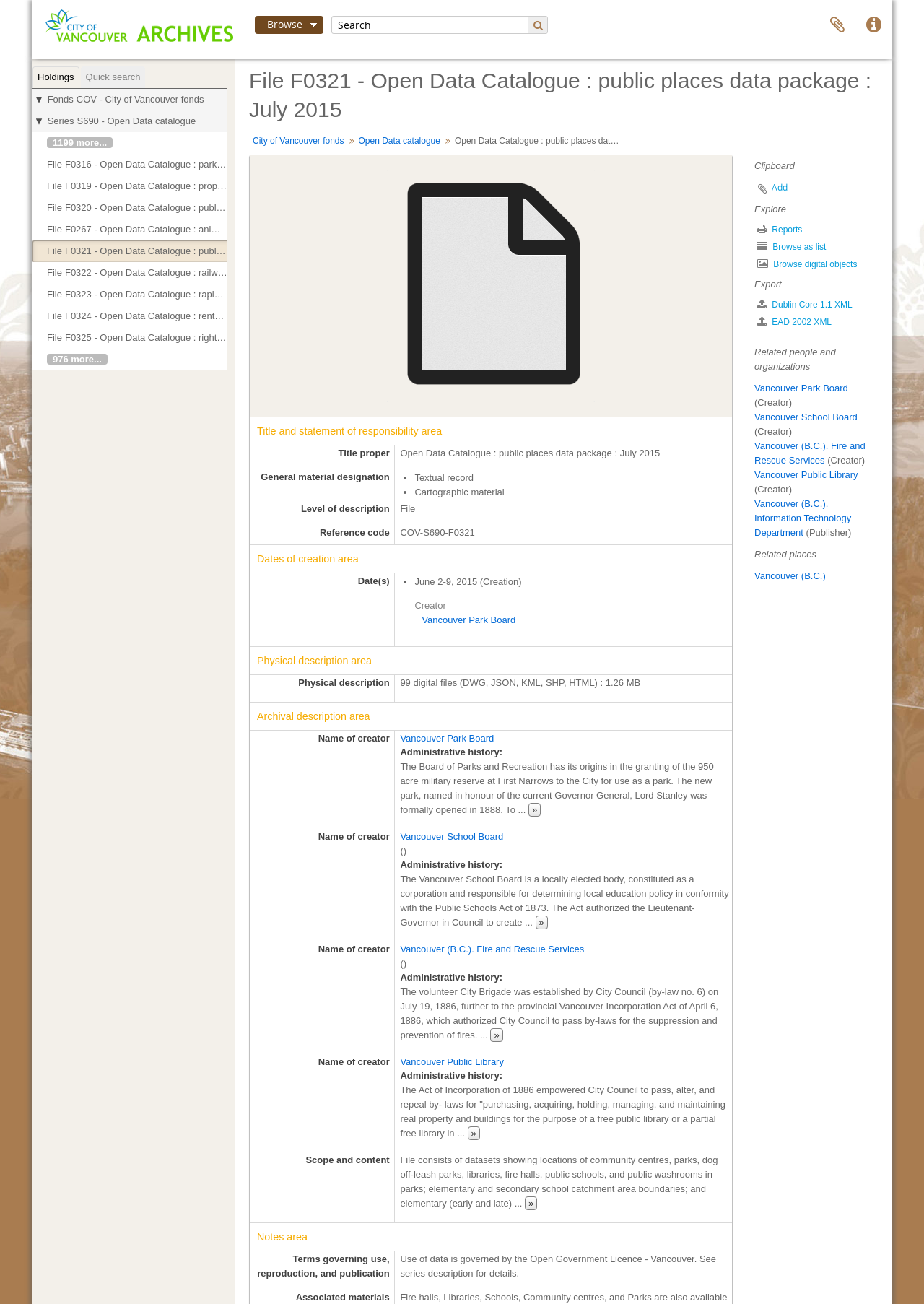Generate a thorough explanation of the webpage's elements.

This webpage appears to be a data catalog page from the City of Vancouver Archives, specifically showcasing the "Open Data Catalogue : public places data package : July 2015" file. 

At the top of the page, there is a search bar and a few buttons, including "Quick links", "Clipboard", and "Browse". Below this, there are several links to related pages, such as "Holdings" and "Quick search". 

The main content of the page is divided into sections, each with a heading. The first section displays the title and description of the file, "Open Data Catalogue : public places data package : July 2015". 

Below this, there are several links to related fonds and series, including "COV - City of Vancouver fonds" and "S690 - Open Data catalogue". 

The next section displays a list of files, including "F0316 - Open Data Catalogue : parks listing data : July 2015", "F0319 - Open Data Catalogue : property use inspection districts : July 2015", and several others. 

Further down the page, there are sections for "Title and statement of responsibility area", "Dates of creation area", "Physical description area", and "Archival description area". Each of these sections contains relevant information about the file, such as its creation dates, physical description, and administrative history. 

The administrative history section is particularly detailed, providing information about the history of the Vancouver Park Board, Vancouver School Board, and Vancouver Fire and Rescue Services.